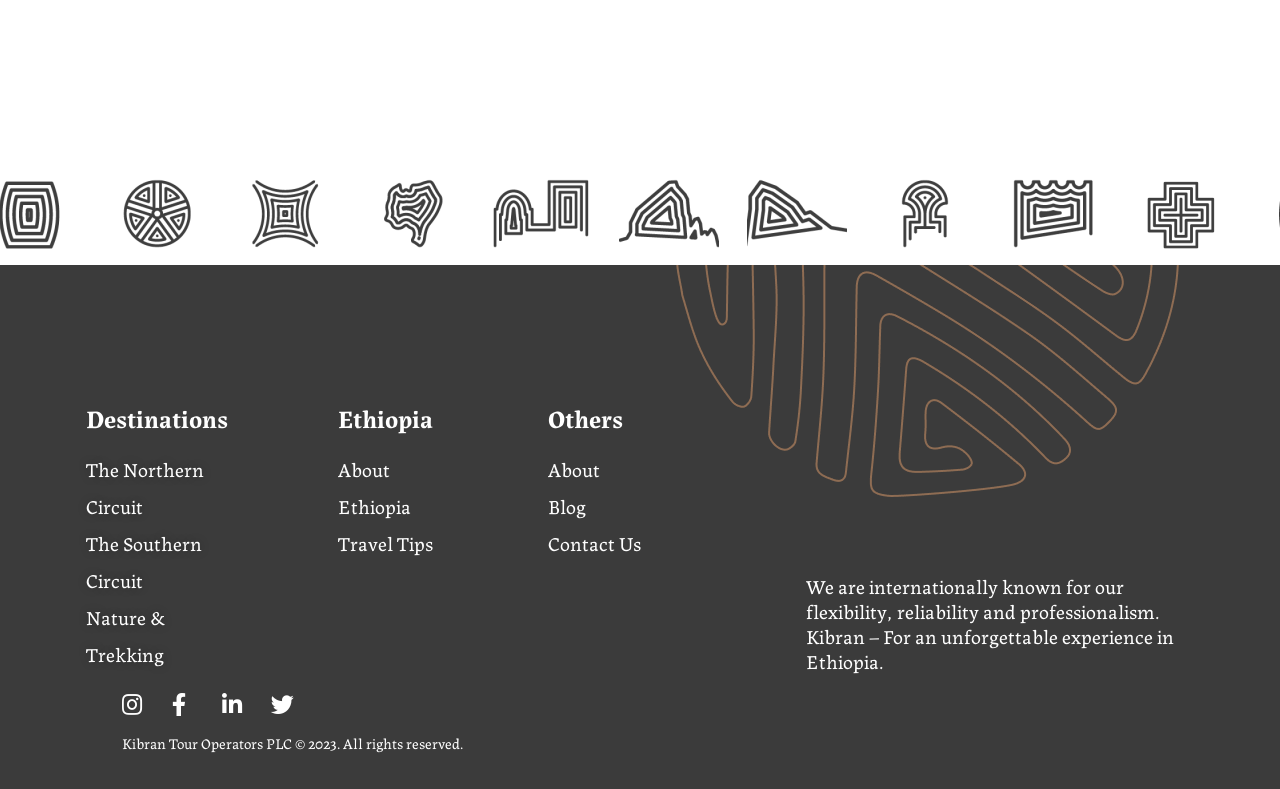Examine the image carefully and respond to the question with a detailed answer: 
What is the tagline of the company?

I looked at the heading elements inside the contentinfo element and found the one with the text 'We are internationally known for our flexibility, reliability and professionalism. Kibran – For an unforgettable experience in Ethiopia.', which mentions the company's tagline.